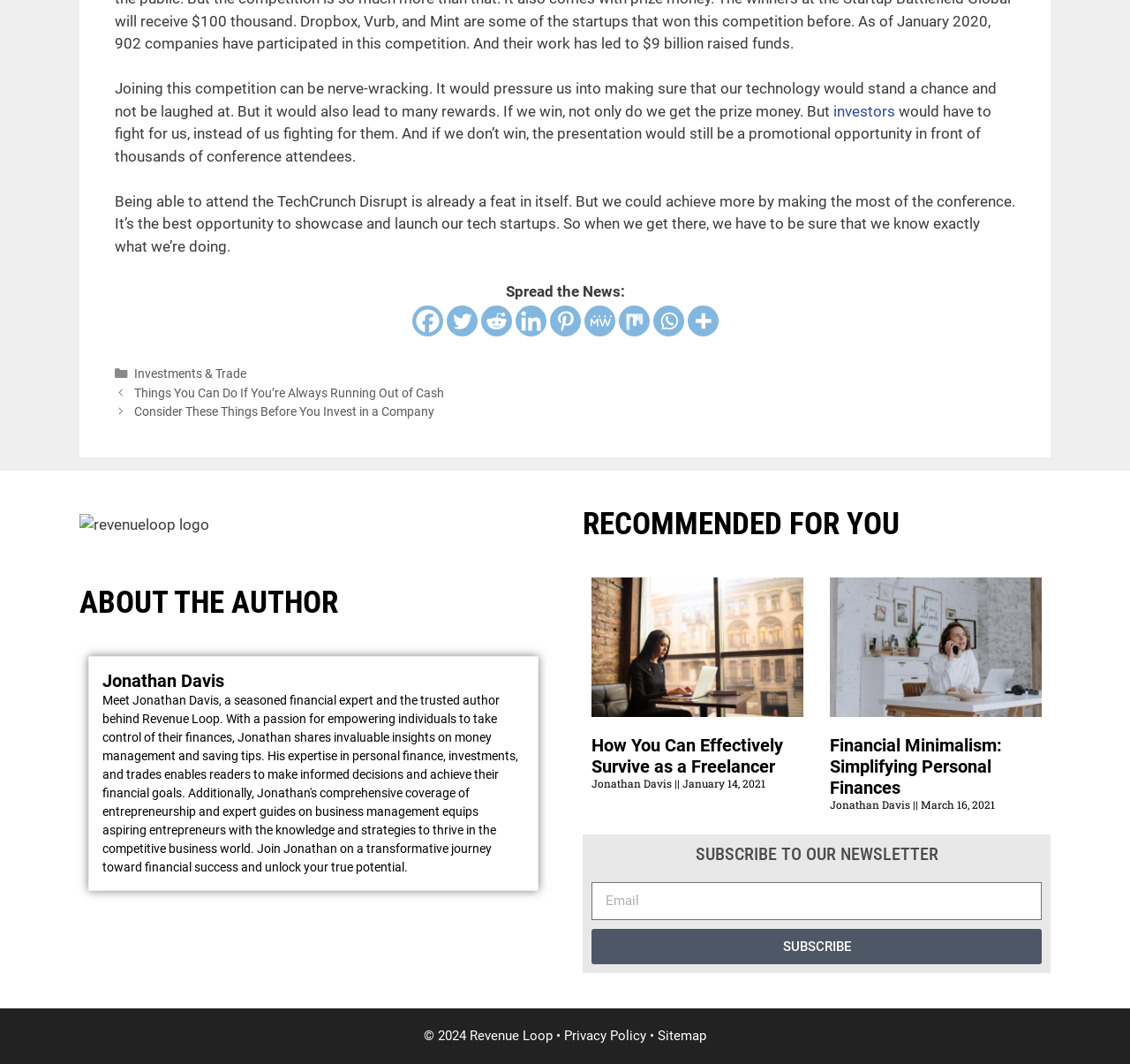Determine the bounding box coordinates for the UI element matching this description: "SUBSCRIBE".

[0.523, 0.873, 0.922, 0.906]